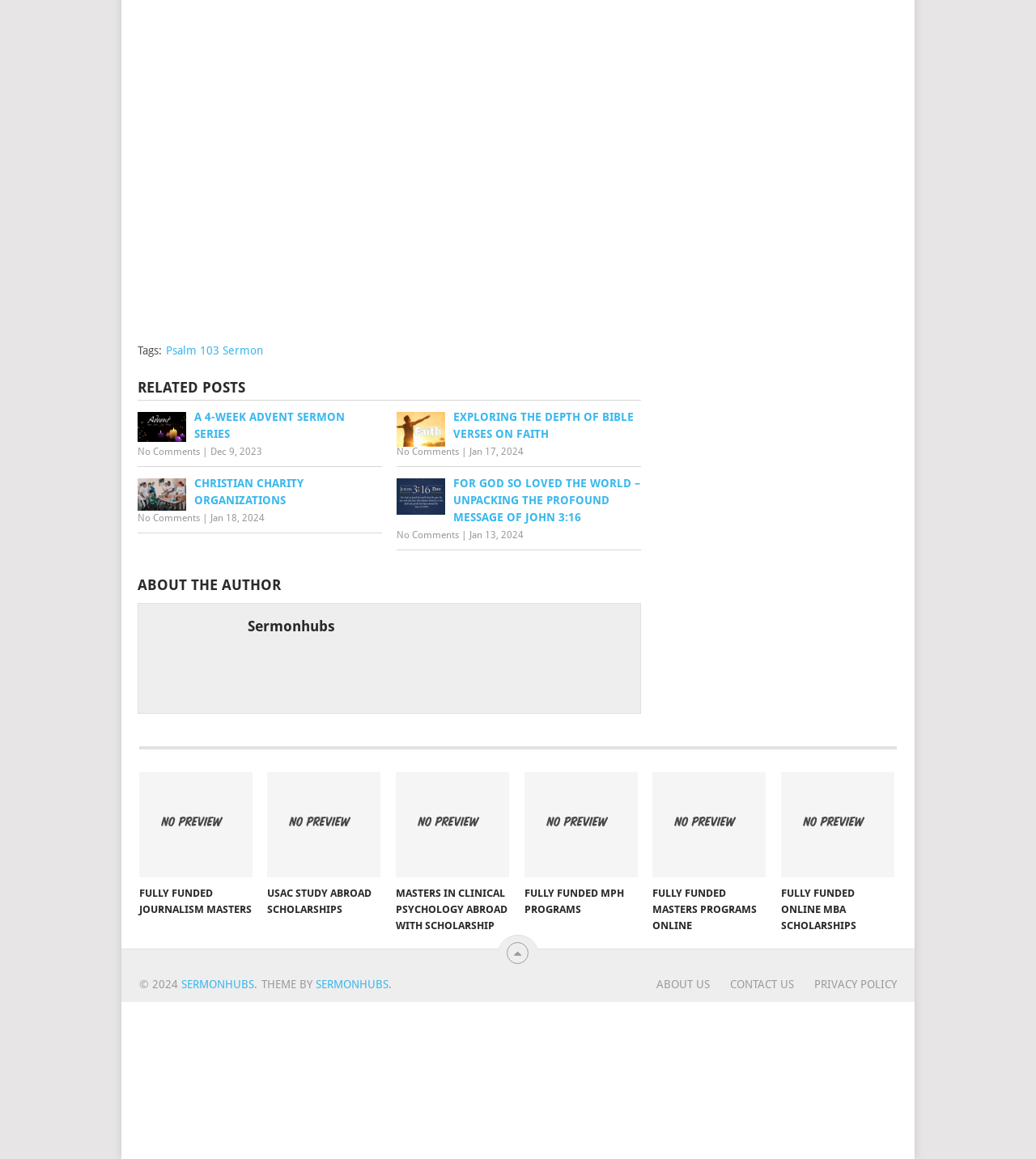What is the date of the 'For GOD So Loved The World - Unpacking The Profound Message Of John 3:16' post?
Refer to the image and give a detailed response to the question.

I found the StaticText element with the text 'Jan 13, 2024' at coordinates [0.453, 0.457, 0.506, 0.467], which is associated with the link 'For GOD So Loved The World - Unpacking The Profound Message Of John 3:16'.